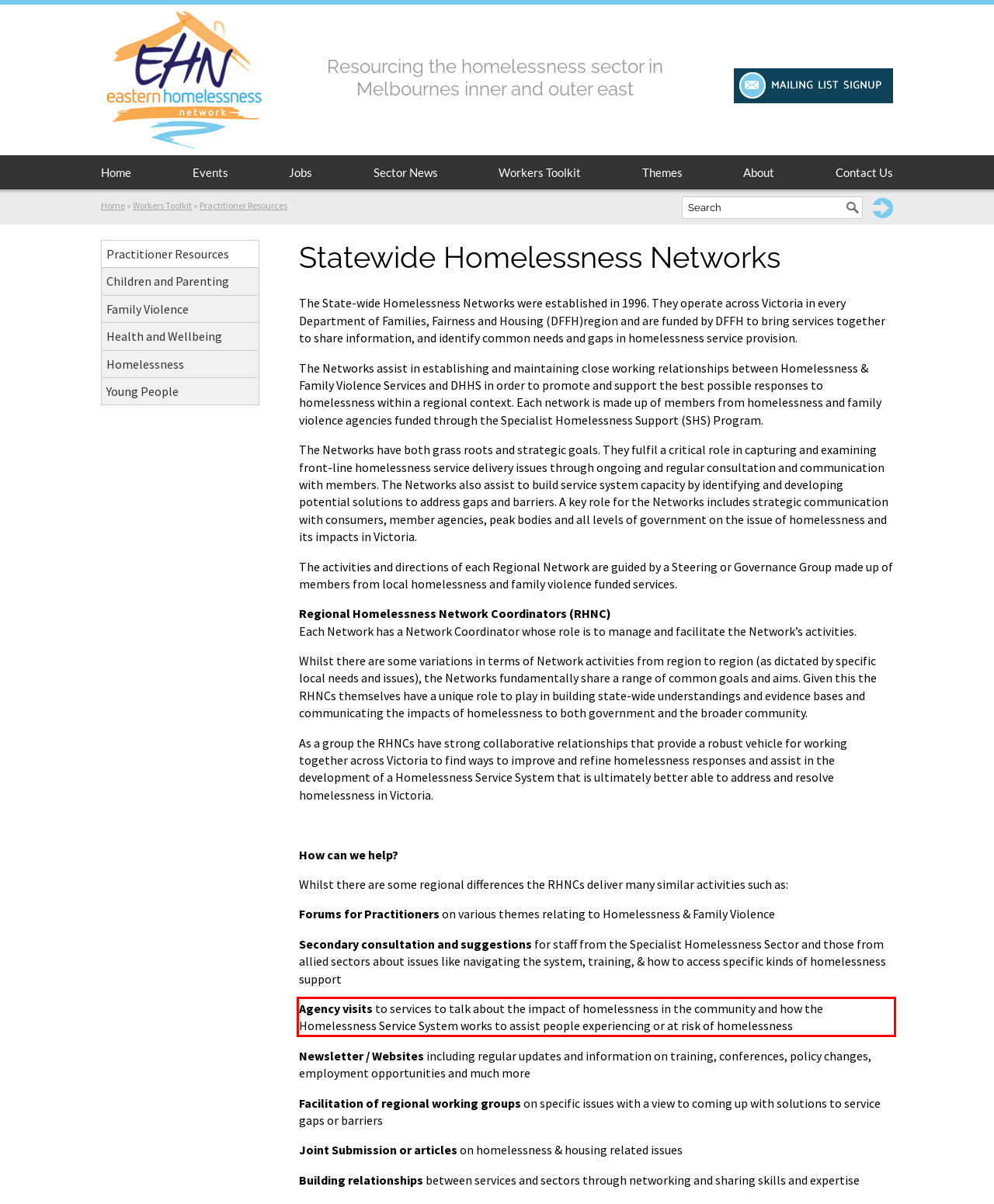The screenshot you have been given contains a UI element surrounded by a red rectangle. Use OCR to read and extract the text inside this red rectangle.

Agency visits to services to talk about the impact of homelessness in the community and how the Homelessness Service System works to assist people experiencing or at risk of homelessness